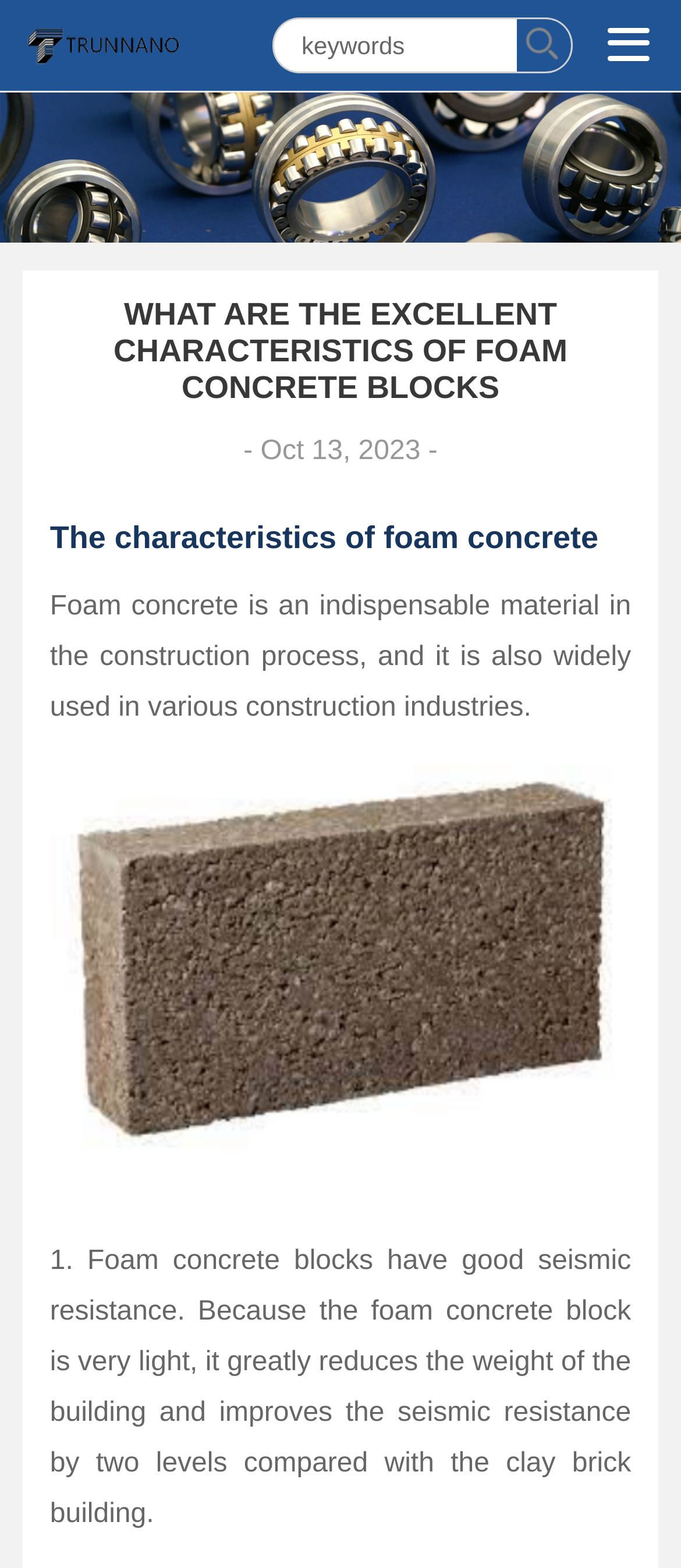What is the main topic of this webpage?
Answer the question with a single word or phrase derived from the image.

Foam concrete blocks